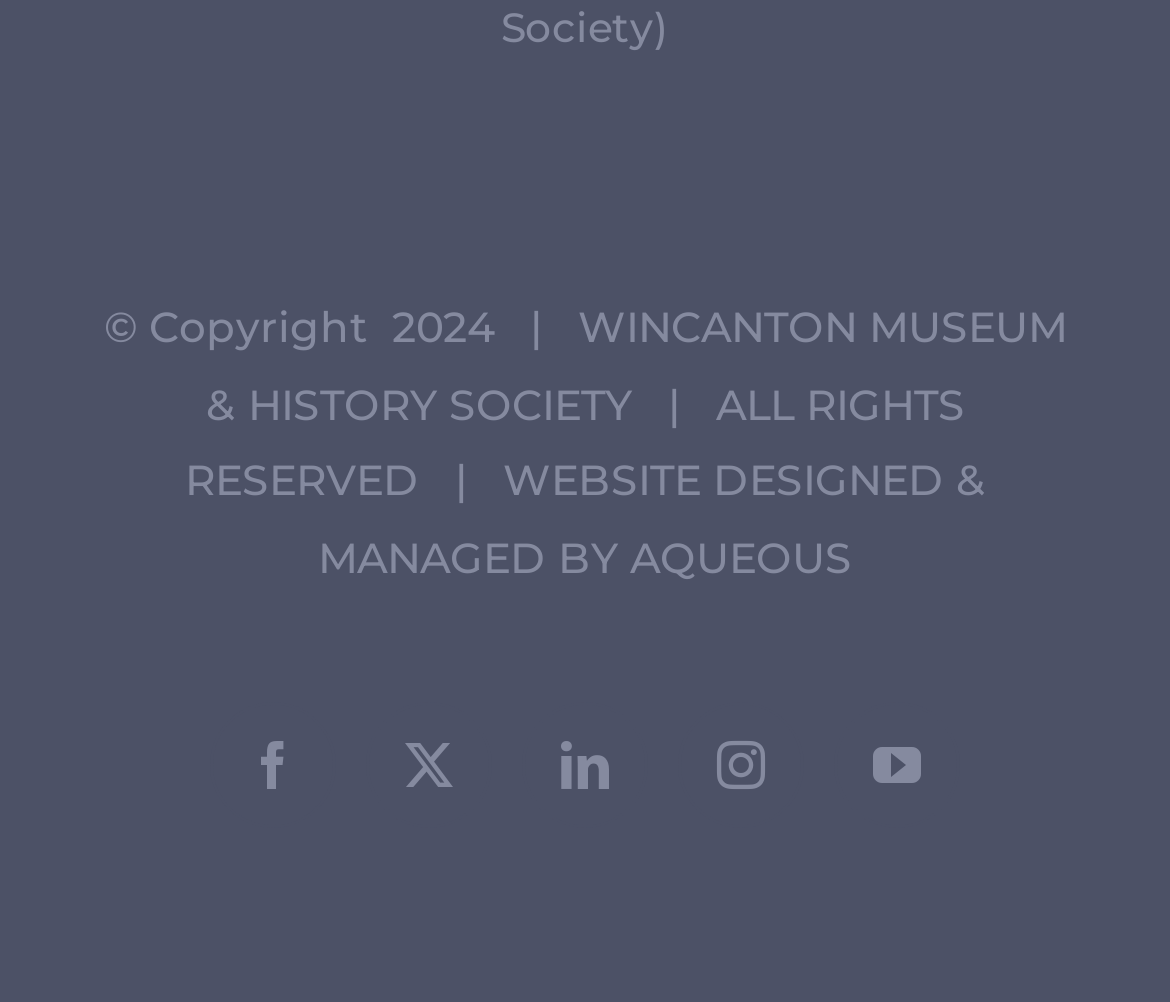Provide a single word or phrase answer to the question: 
What is the name of the company that designed the website?

AQUEOUS